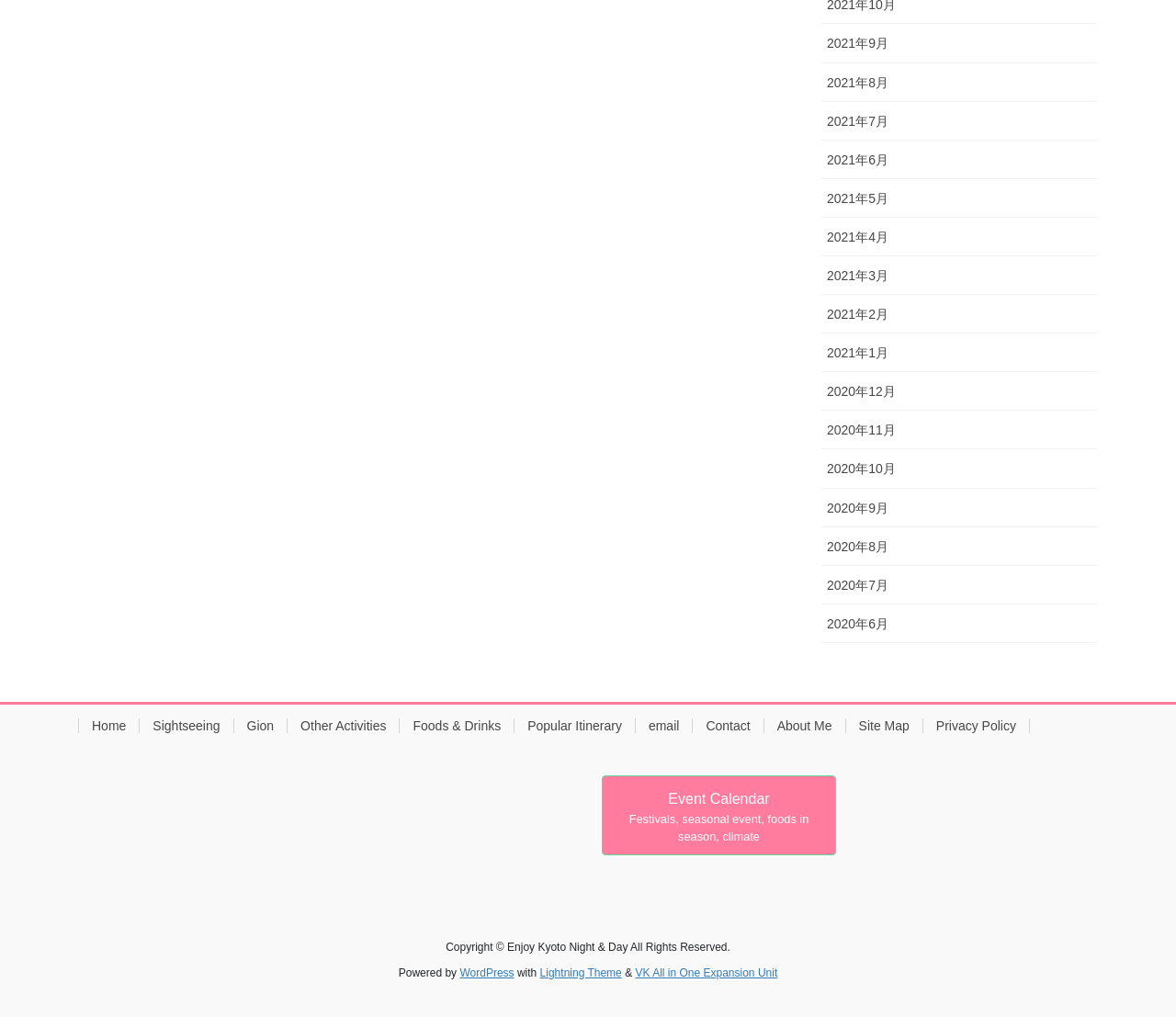Respond to the question below with a single word or phrase:
What is the theme of the webpage?

Kyoto